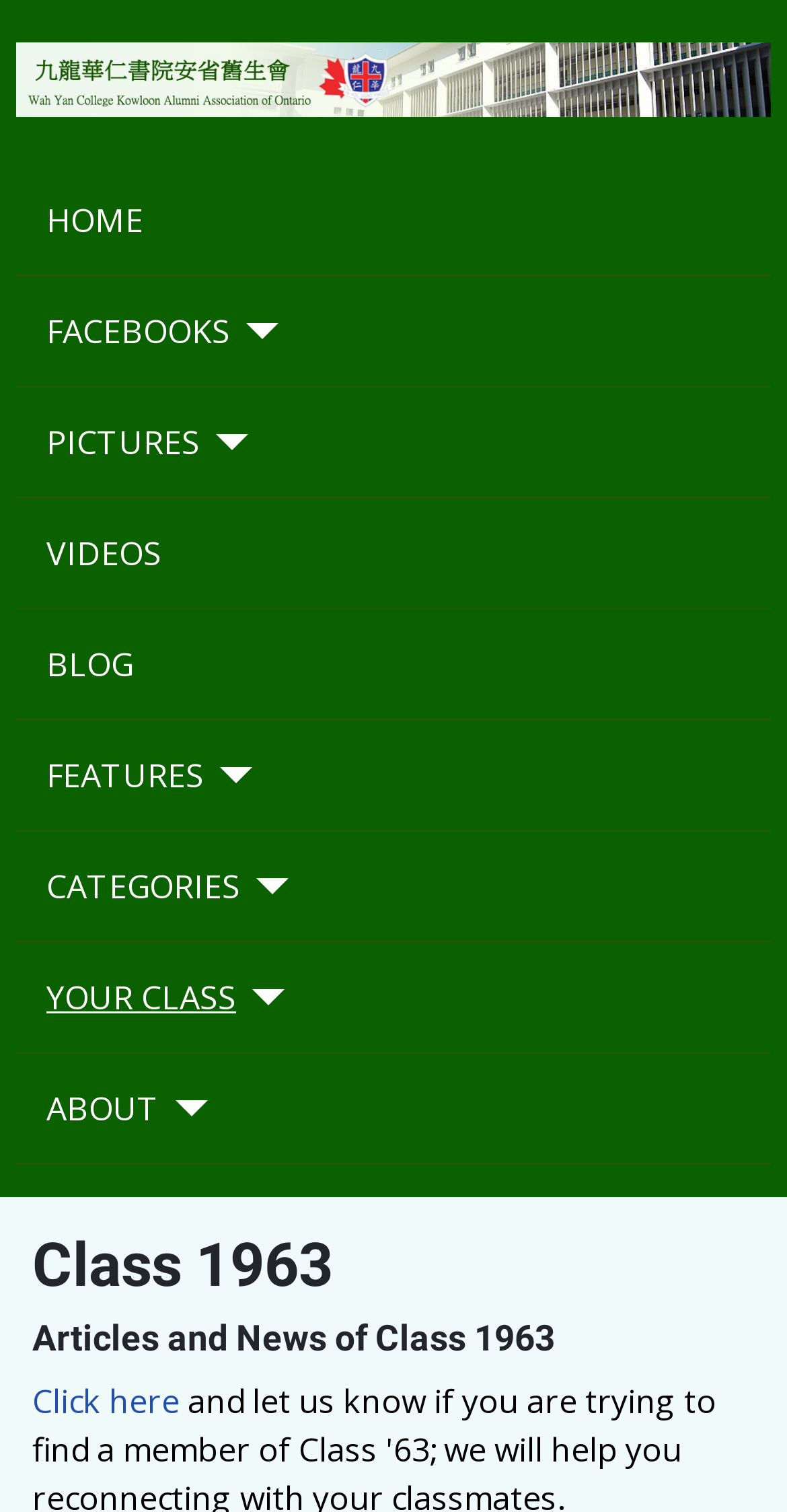Can you provide the bounding box coordinates for the element that should be clicked to implement the instruction: "go to home page"?

[0.059, 0.13, 0.182, 0.162]